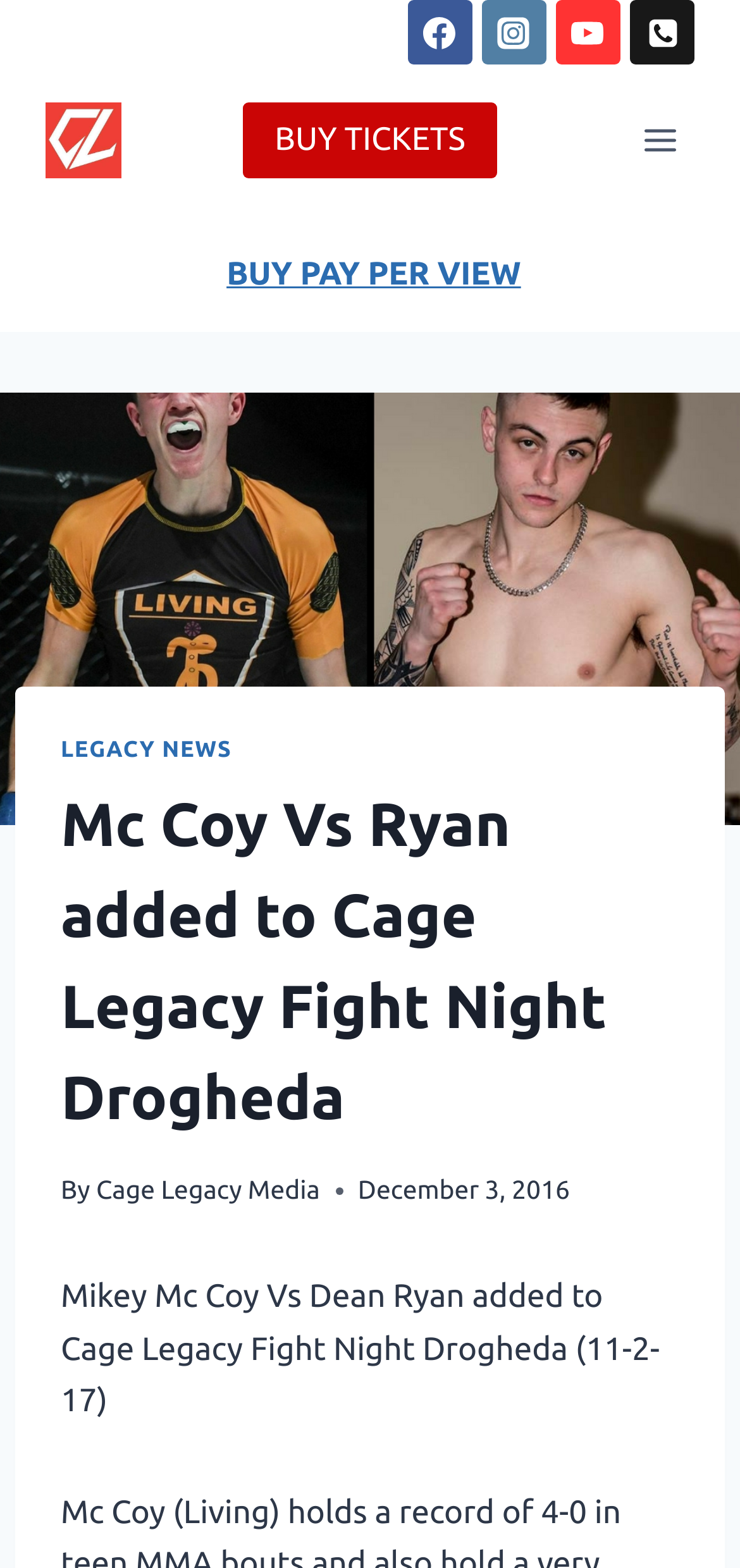Can you find the bounding box coordinates for the element to click on to achieve the instruction: "Go to Cage Legacy"?

[0.062, 0.065, 0.208, 0.114]